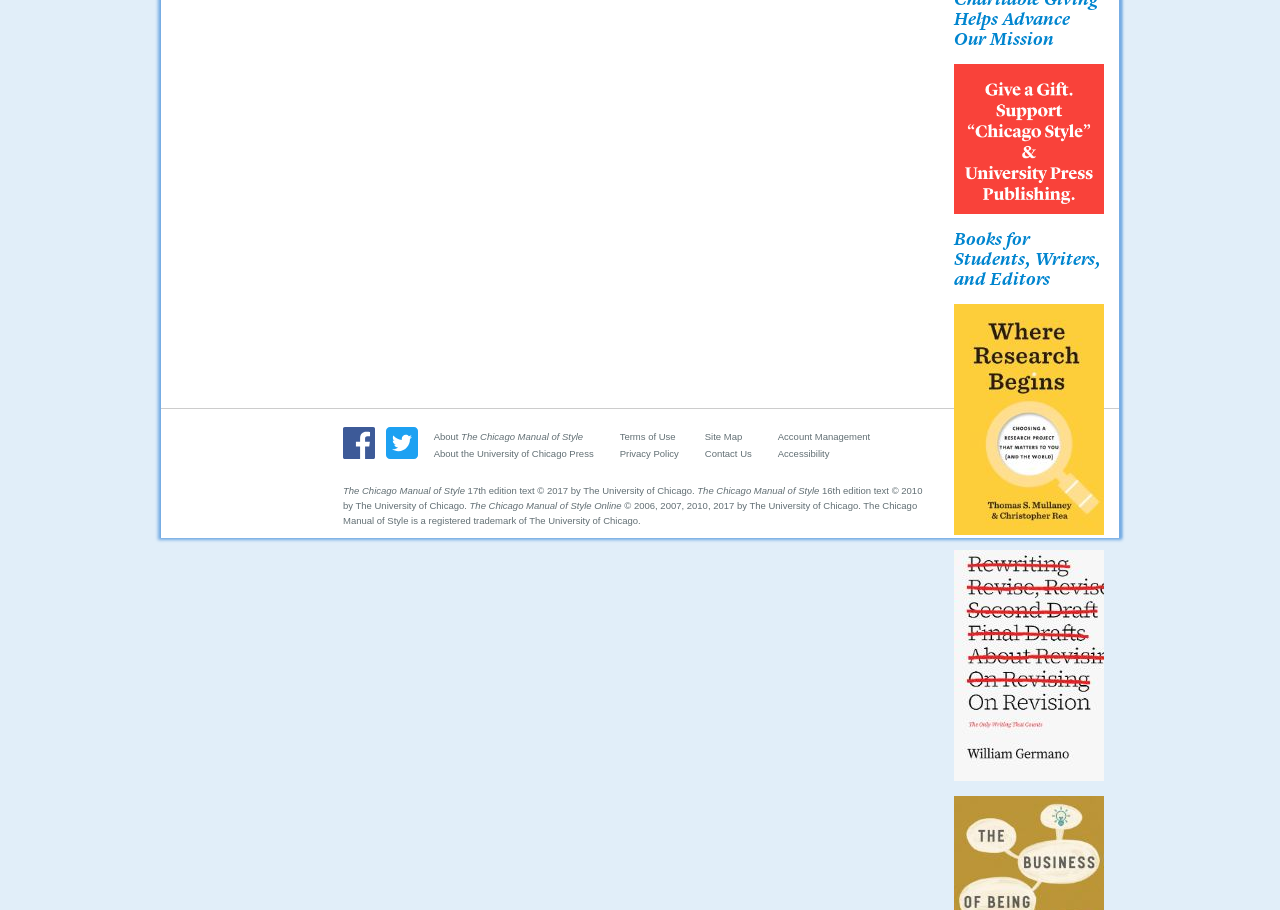Please find the bounding box coordinates of the clickable region needed to complete the following instruction: "Learn about the University of Chicago Press". The bounding box coordinates must consist of four float numbers between 0 and 1, i.e., [left, top, right, bottom].

[0.339, 0.489, 0.484, 0.508]